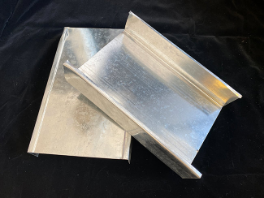What is the primary function of the studs?
Give a single word or phrase as your answer by examining the image.

Providing structural support